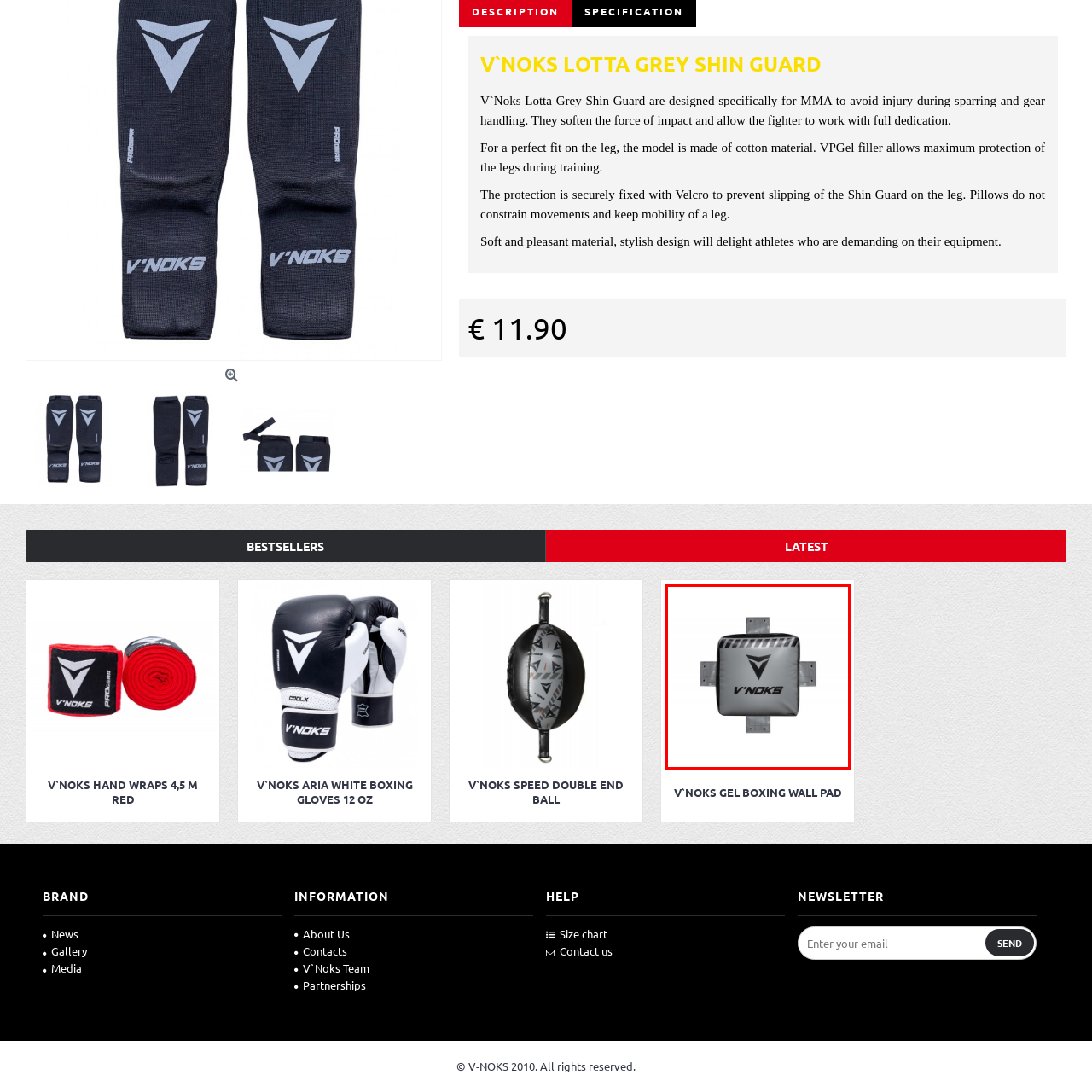Elaborate on the contents of the image marked by the red border.

The image showcases the V'NOKS Gel Boxing Wall Pad, designed to provide effective protection during training sessions. The pad features a sleek grey design with the bold V'NOKS logo prominently displayed at its center, emphasizing its brand identity. Its structure includes attachments that allow for secure fastening to walls, making it an ideal tool for boxing enthusiasts looking to enhance their training experience. The padding is crafted to absorb impact, ensuring safety and durability, while maintaining mobility for various training routines. Perfect for MMA practitioners, this wall pad combines functionality with a stylish aesthetic.